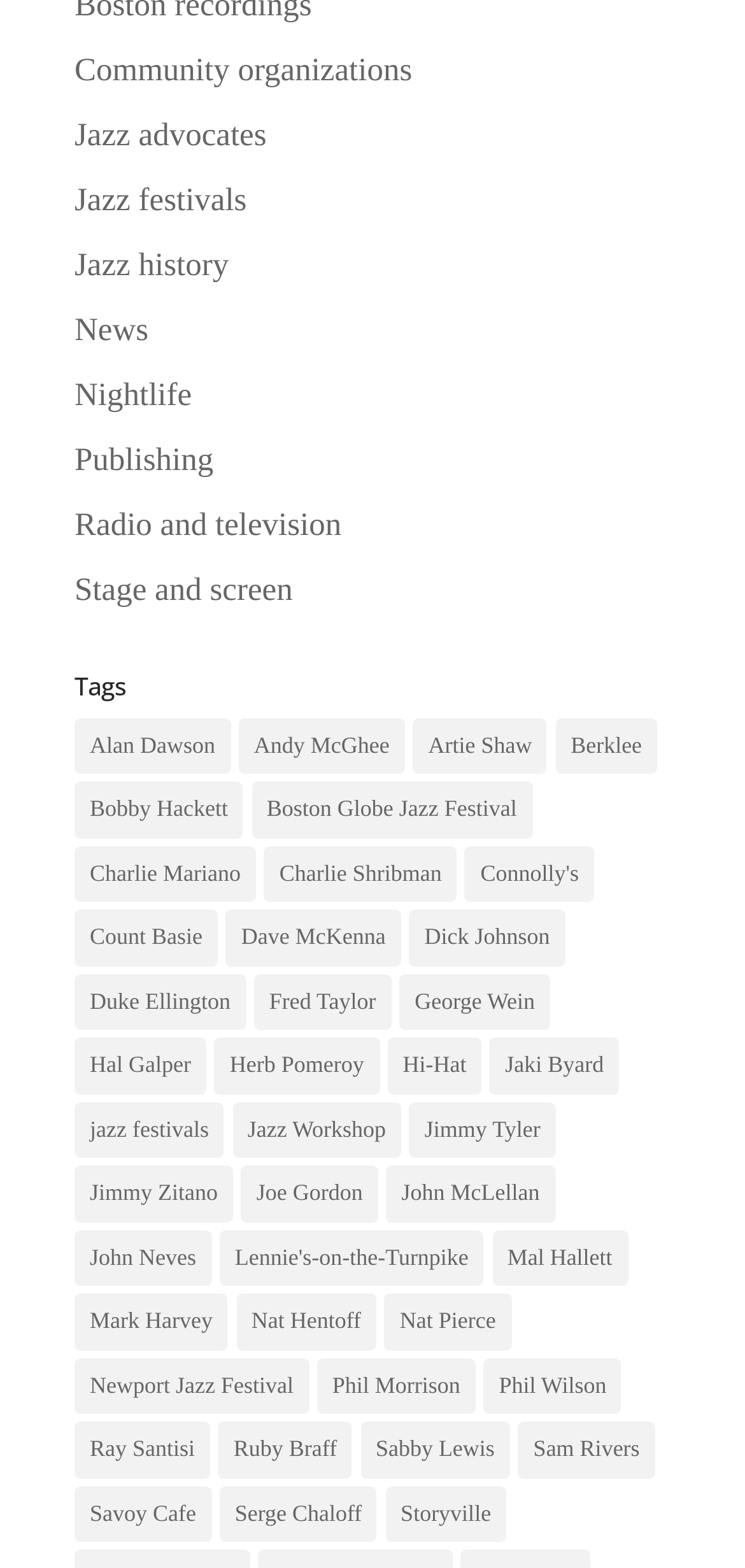Extract the bounding box coordinates for the HTML element that matches this description: "Stage and screen". The coordinates should be four float numbers between 0 and 1, i.e., [left, top, right, bottom].

[0.1, 0.364, 0.393, 0.388]